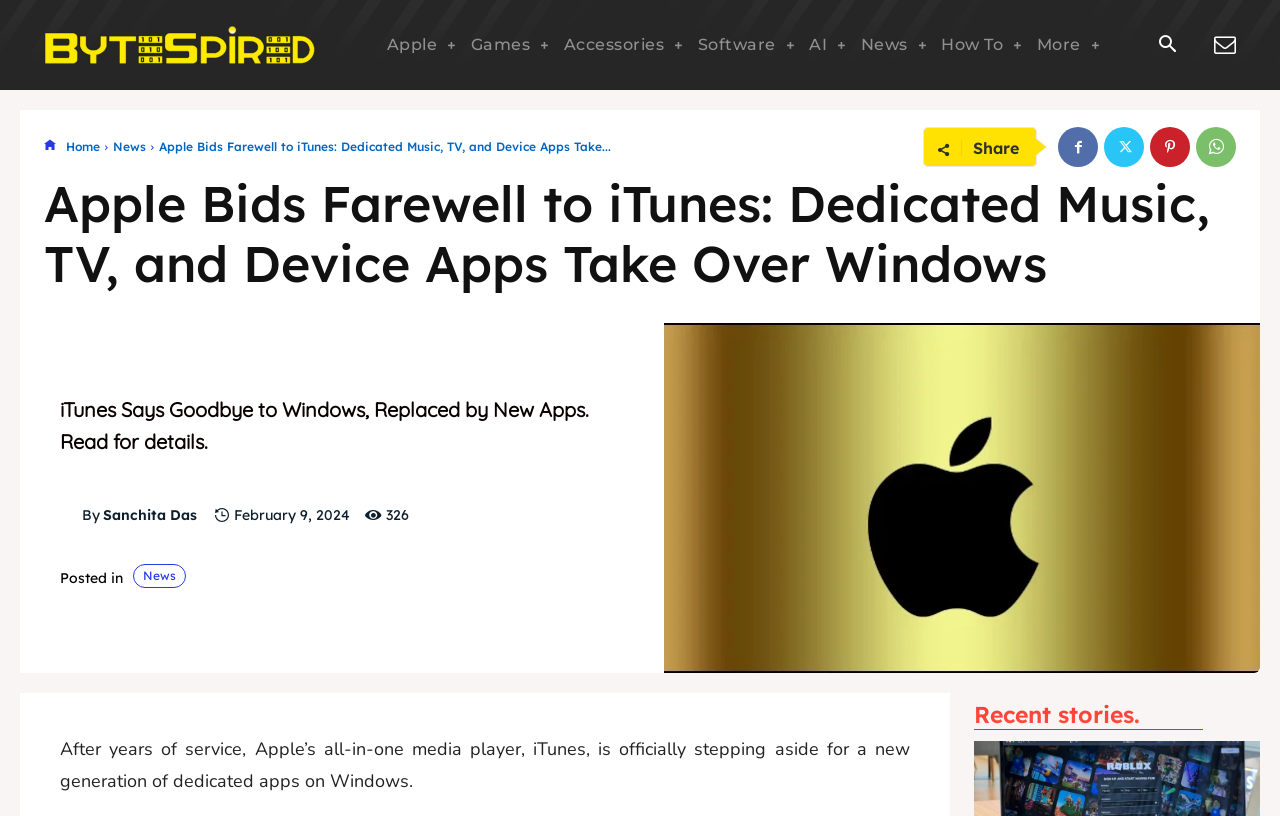Please respond to the question using a single word or phrase:
What is the logo of the website?

Apple